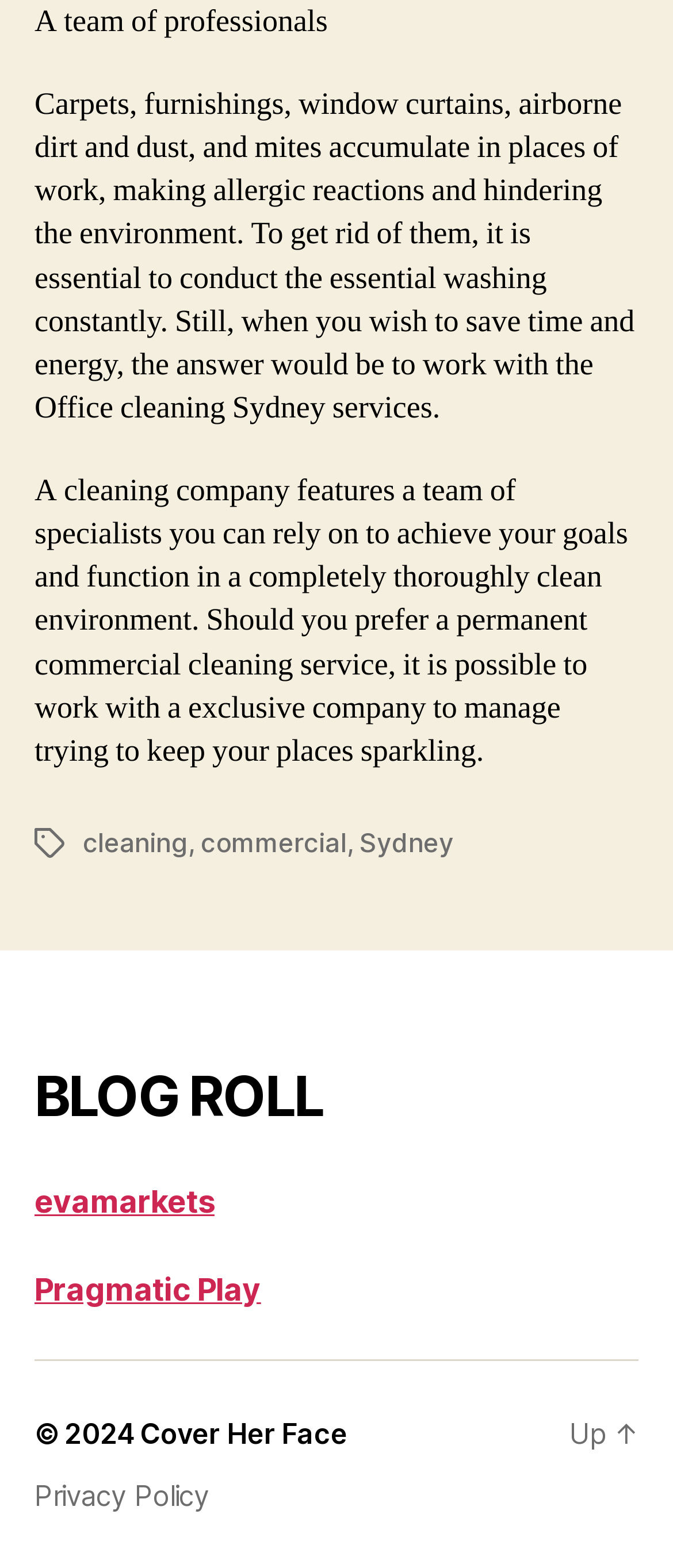What is the main topic of the webpage?
Examine the webpage screenshot and provide an in-depth answer to the question.

The webpage appears to be discussing the importance of office cleaning and the benefits of hiring a professional cleaning company. The text mentions the accumulation of dirt, dust, and allergens in workplaces and the need for regular cleaning to maintain a healthy environment.